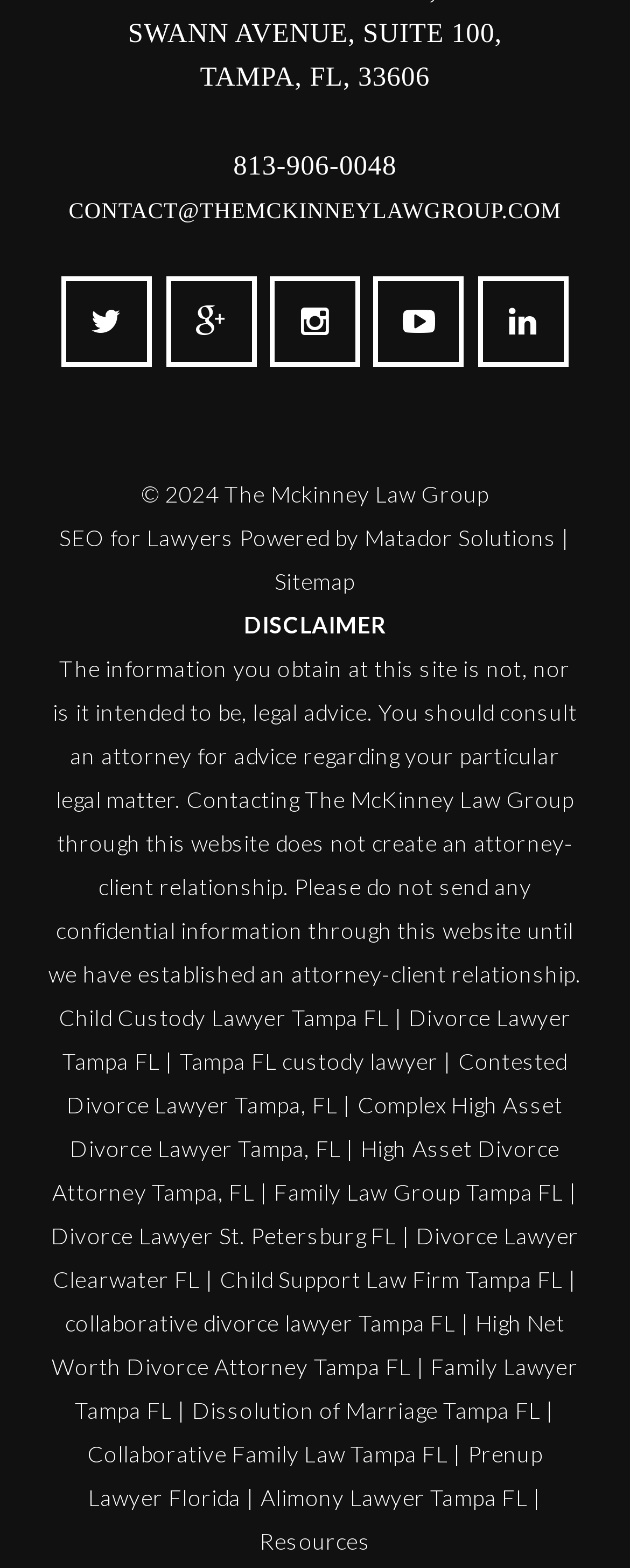Please find the bounding box coordinates (top-left x, top-left y, bottom-right x, bottom-right y) in the screenshot for the UI element described as follows: collaborative divorce lawyer Tampa FL

[0.104, 0.835, 0.724, 0.852]